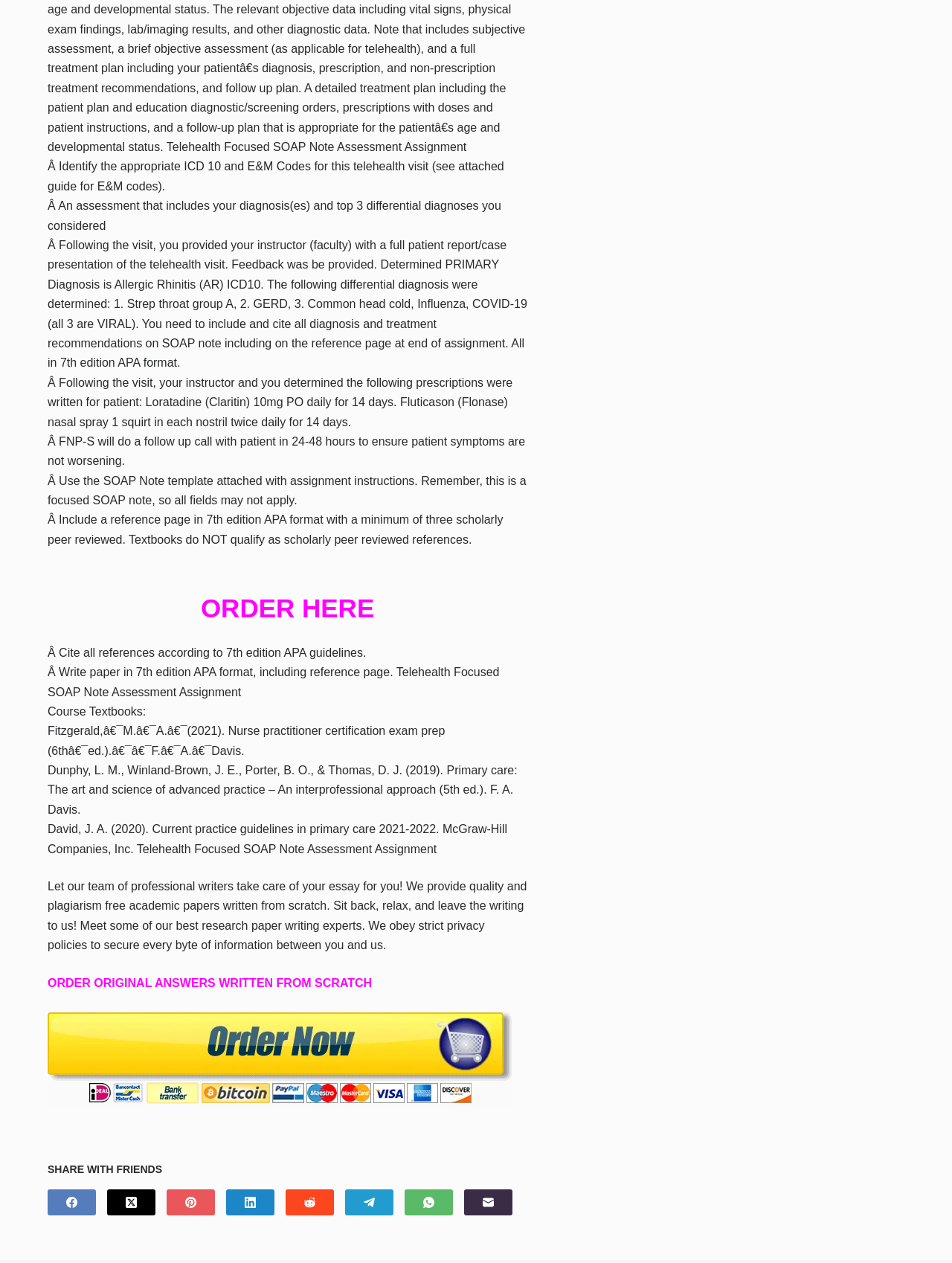How many scholarly peer-reviewed references are required?
Using the screenshot, give a one-word or short phrase answer.

Minimum of three